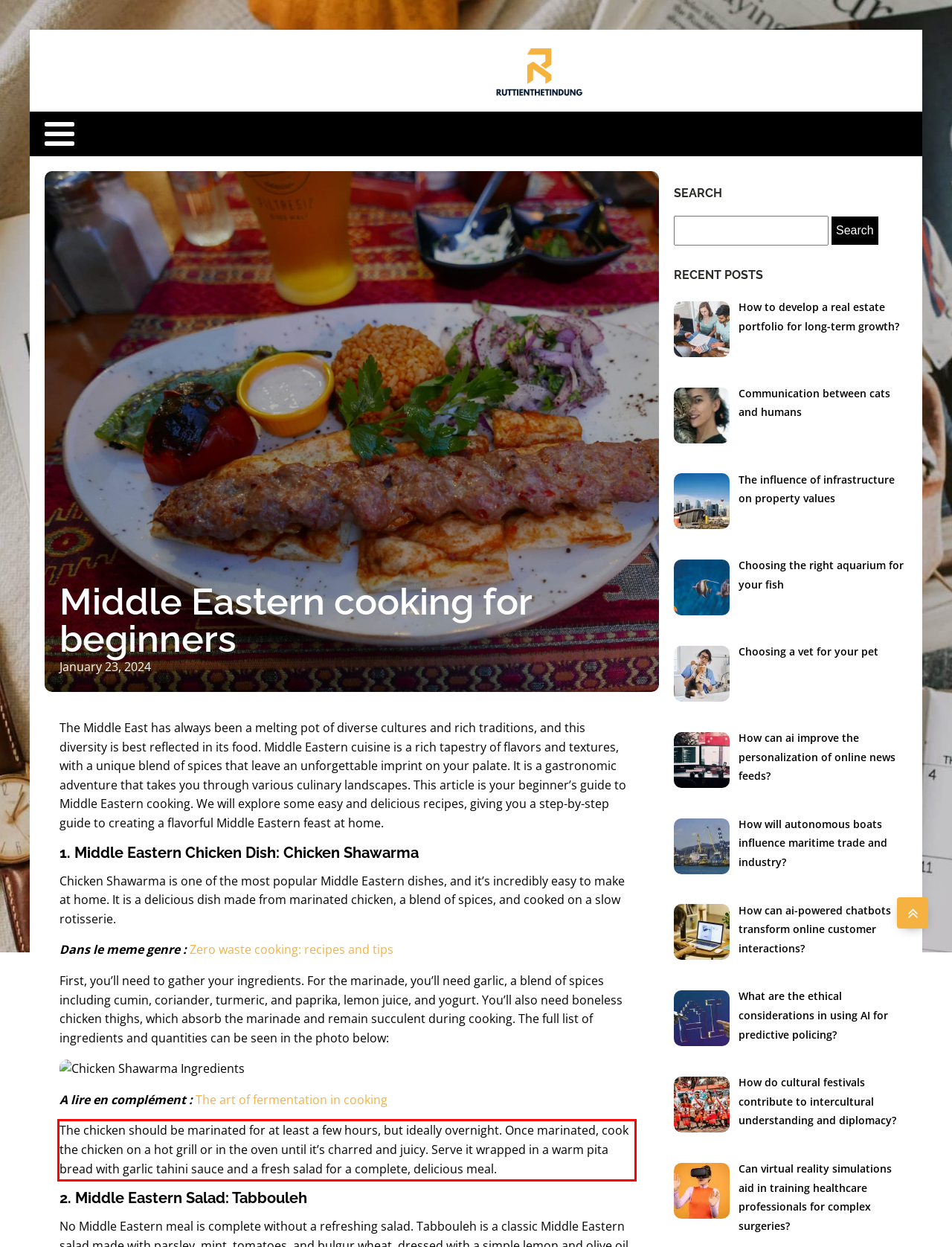Using the provided webpage screenshot, recognize the text content in the area marked by the red bounding box.

The chicken should be marinated for at least a few hours, but ideally overnight. Once marinated, cook the chicken on a hot grill or in the oven until it’s charred and juicy. Serve it wrapped in a warm pita bread with garlic tahini sauce and a fresh salad for a complete, delicious meal.